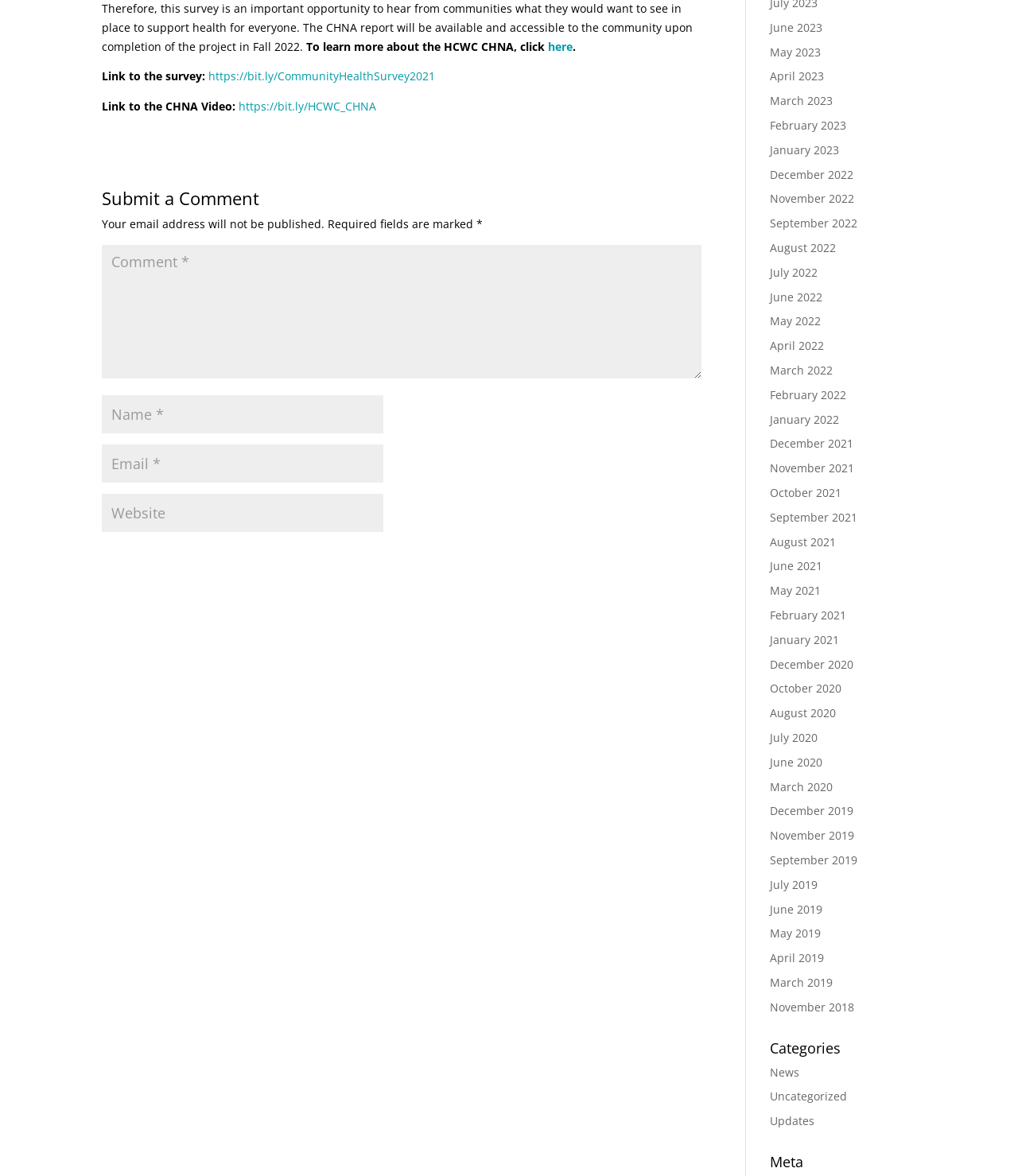Locate the bounding box coordinates of the element that should be clicked to execute the following instruction: "Click the link to the Community Health Survey 2021".

[0.205, 0.058, 0.427, 0.071]